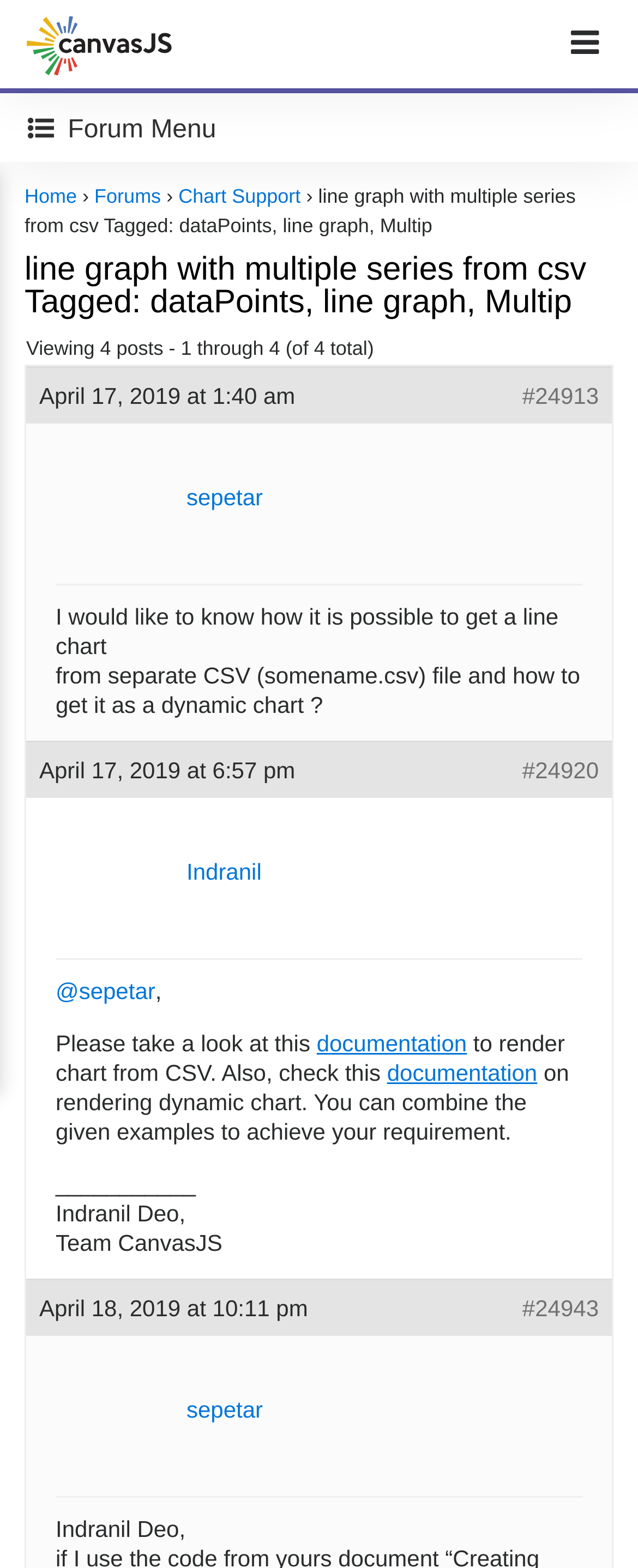Locate the bounding box coordinates of the item that should be clicked to fulfill the instruction: "Check the reply from 'Indranil'".

[0.292, 0.547, 0.441, 0.564]